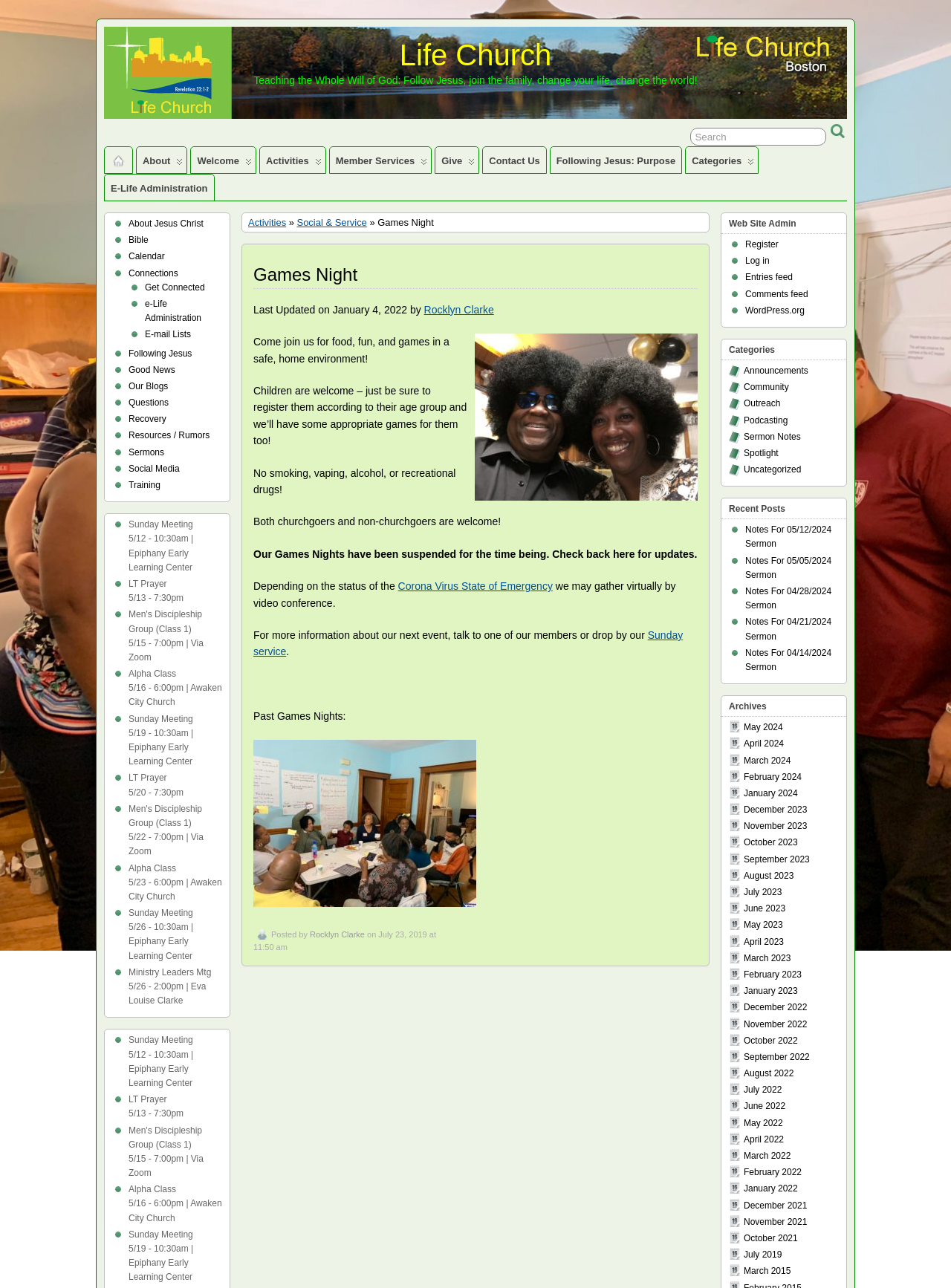Predict the bounding box of the UI element that fits this description: "Notes For 04/14/2024 Sermon".

[0.784, 0.503, 0.874, 0.522]